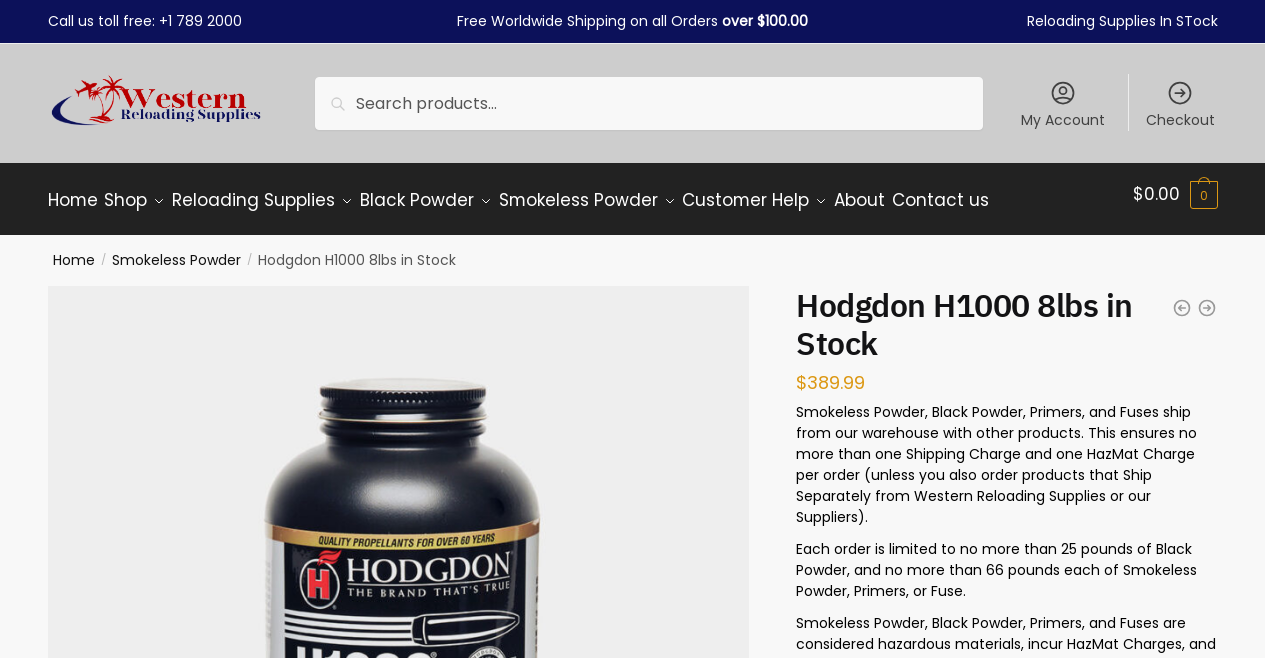Create an elaborate caption for the webpage.

This webpage is about Hodgdon H1000 8lbs in Stock, a type of smokeless powder for reloading. At the top left, there is a phone number and a notice about free worldwide shipping on orders over $100.00. Next to it, there is a link to "Reloading Supplies In Stock". 

On the top right, there is a search bar with a "Search" button. Below it, there is a secondary navigation menu with links to "My Account" and "Checkout", each accompanied by an icon. 

The primary navigation menu is located below, with links to "Home", "Shop", "Reloading Supplies", "Black Powder", "Smokeless Powder", "Customer Help", "About", and "Contact us". 

On the right side, there is a link showing the current total of the shopping cart, which is $0.00. 

Below the navigation menus, there is a breadcrumb navigation showing the current location: "Home > Smokeless Powder > Hodgdon H1000 8lbs in Stock". 

The main content of the page is about the Hodgdon H1000 8lbs in Stock product, with a heading and a price of $389.99. There are two paragraphs of text describing the shipping policies and limitations for reloading supplies.